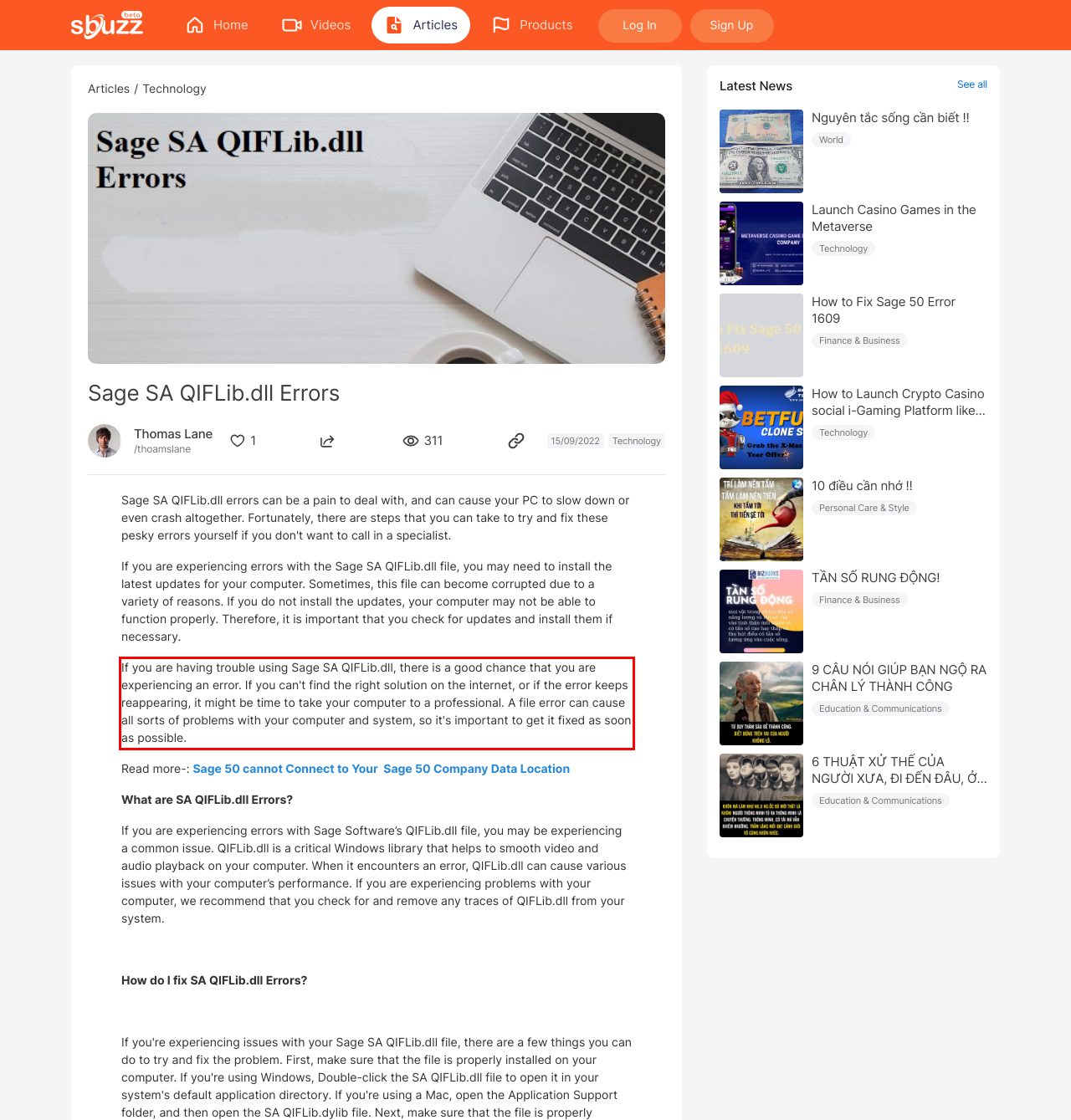By examining the provided screenshot of a webpage, recognize the text within the red bounding box and generate its text content.

If you are having trouble using Sage SA QIFLib.dll, there is a good chance that you are experiencing an error. If you can't find the right solution on the internet, or if the error keeps reappearing, it might be time to take your computer to a professional. A file error can cause all sorts of problems with your computer and system, so it's important to get it fixed as soon as possible.